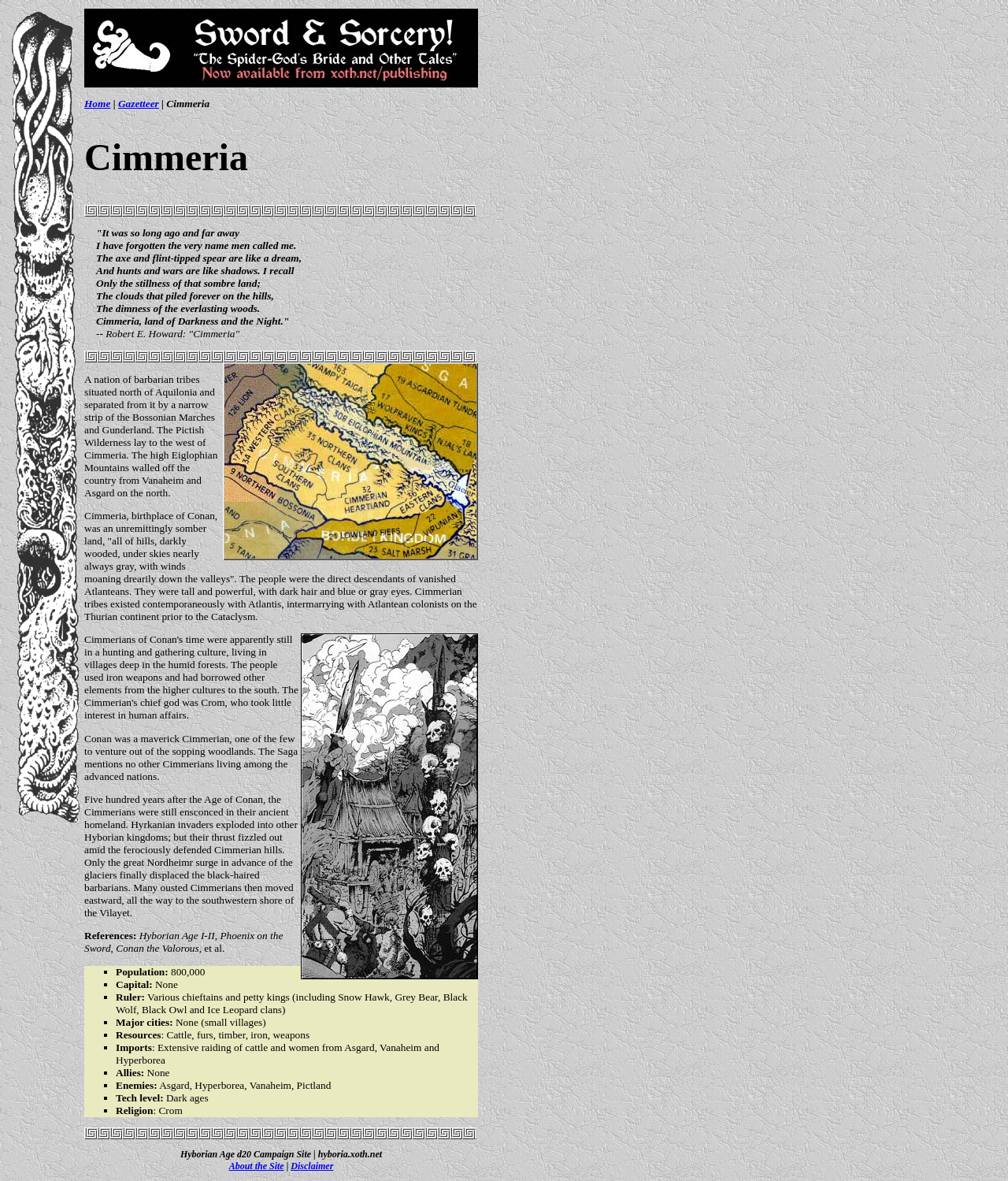Identify the bounding box coordinates for the UI element that matches this description: "parent_node: Comment name="url" placeholder="Website"".

None